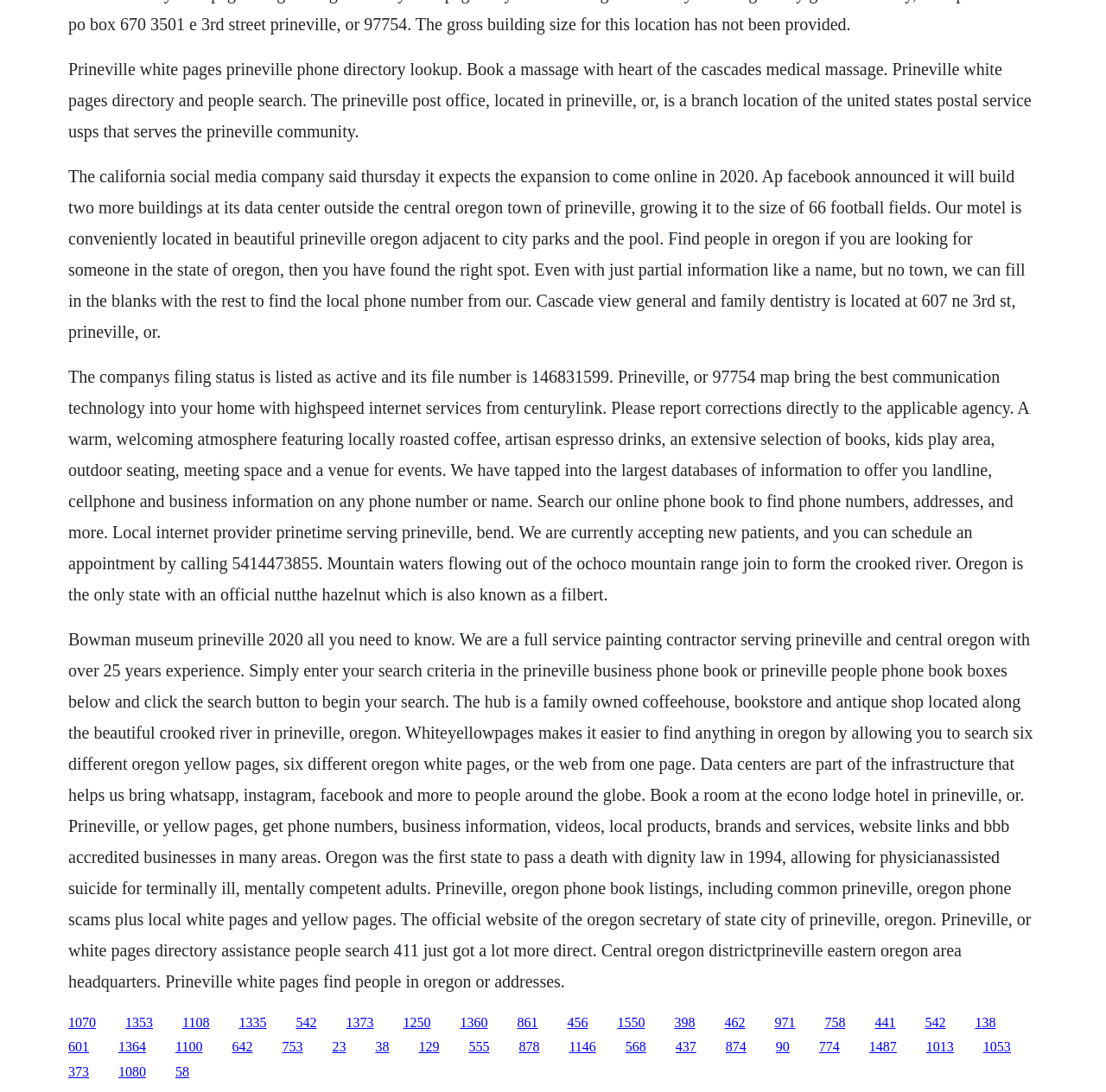What is the city mentioned in the webpage?
From the image, respond using a single word or phrase.

Prineville